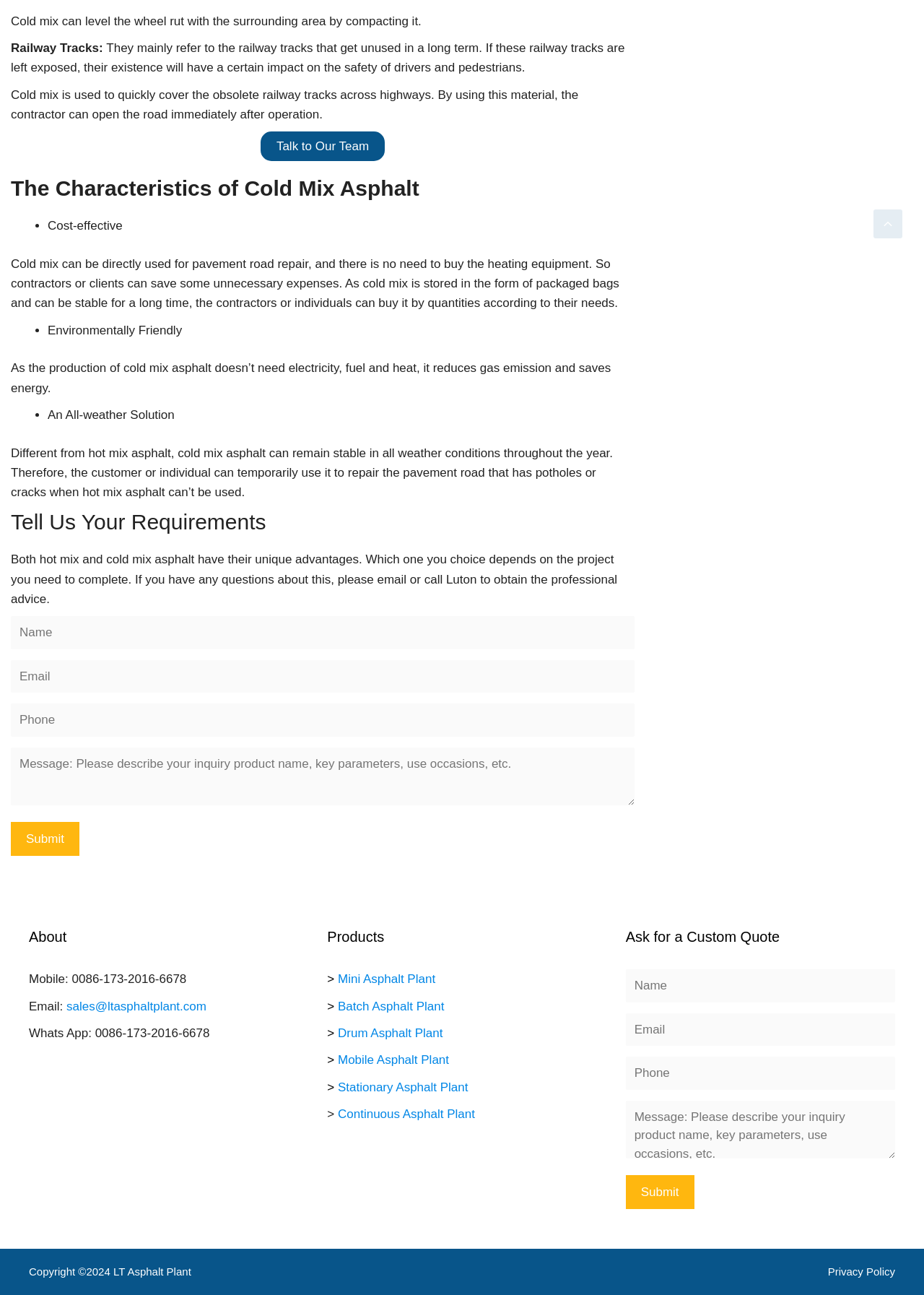Please reply with a single word or brief phrase to the question: 
What is the mobile number provided on the webpage?

0086-173-2016-6678